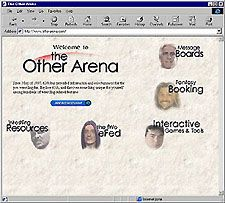What type of content is featured prominently around the text?
Please give a detailed answer to the question using the information shown in the image.

The design is accentuated by images of individuals, possibly wrestlers or key figures associated with the platform, featured prominently around the text, adding a visual element to the interface and highlighting the community aspect of the platform.